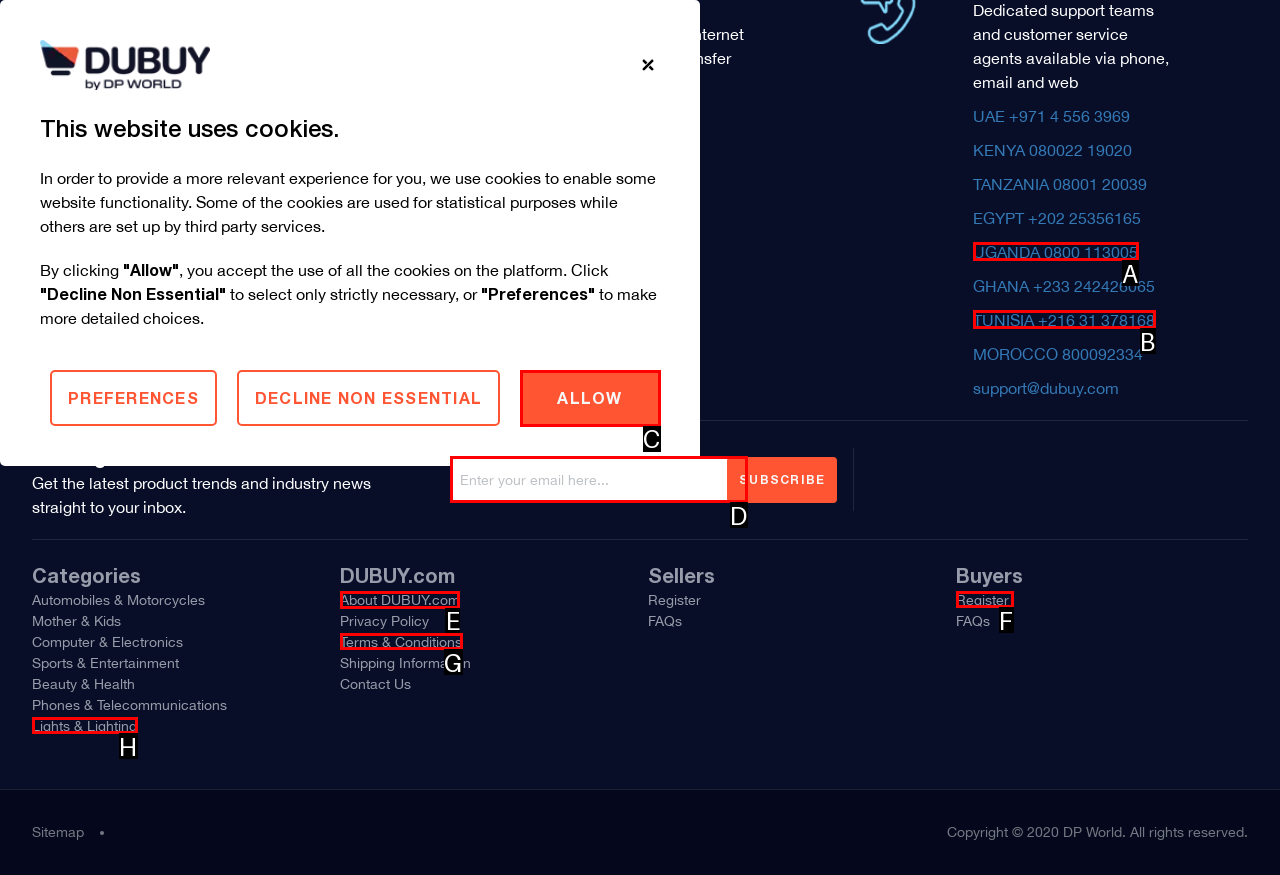Tell me which letter corresponds to the UI element that will allow you to Learn about DUBUY.com. Answer with the letter directly.

E